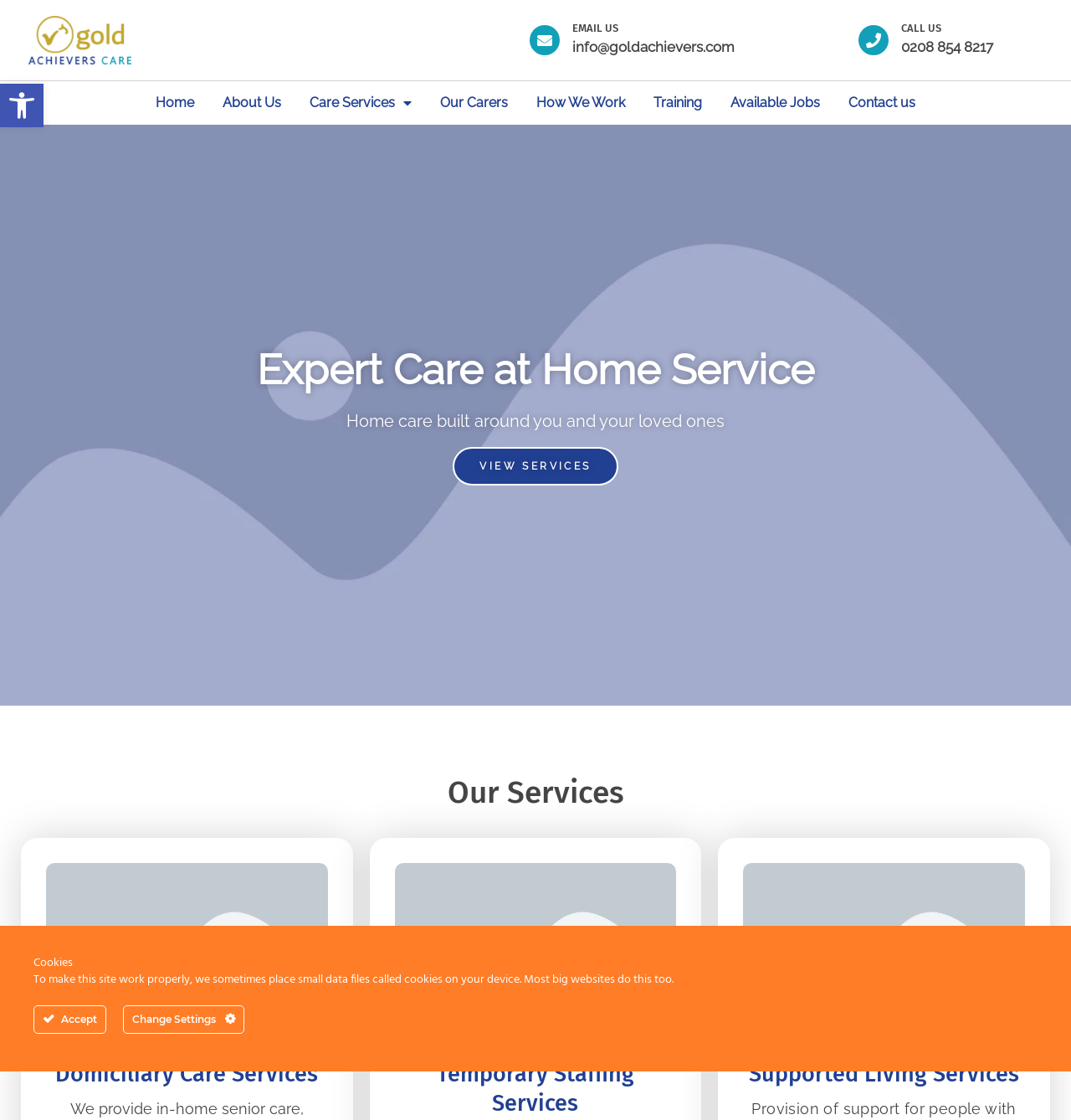Highlight the bounding box of the UI element that corresponds to this description: "How We Work".

[0.489, 0.073, 0.595, 0.112]